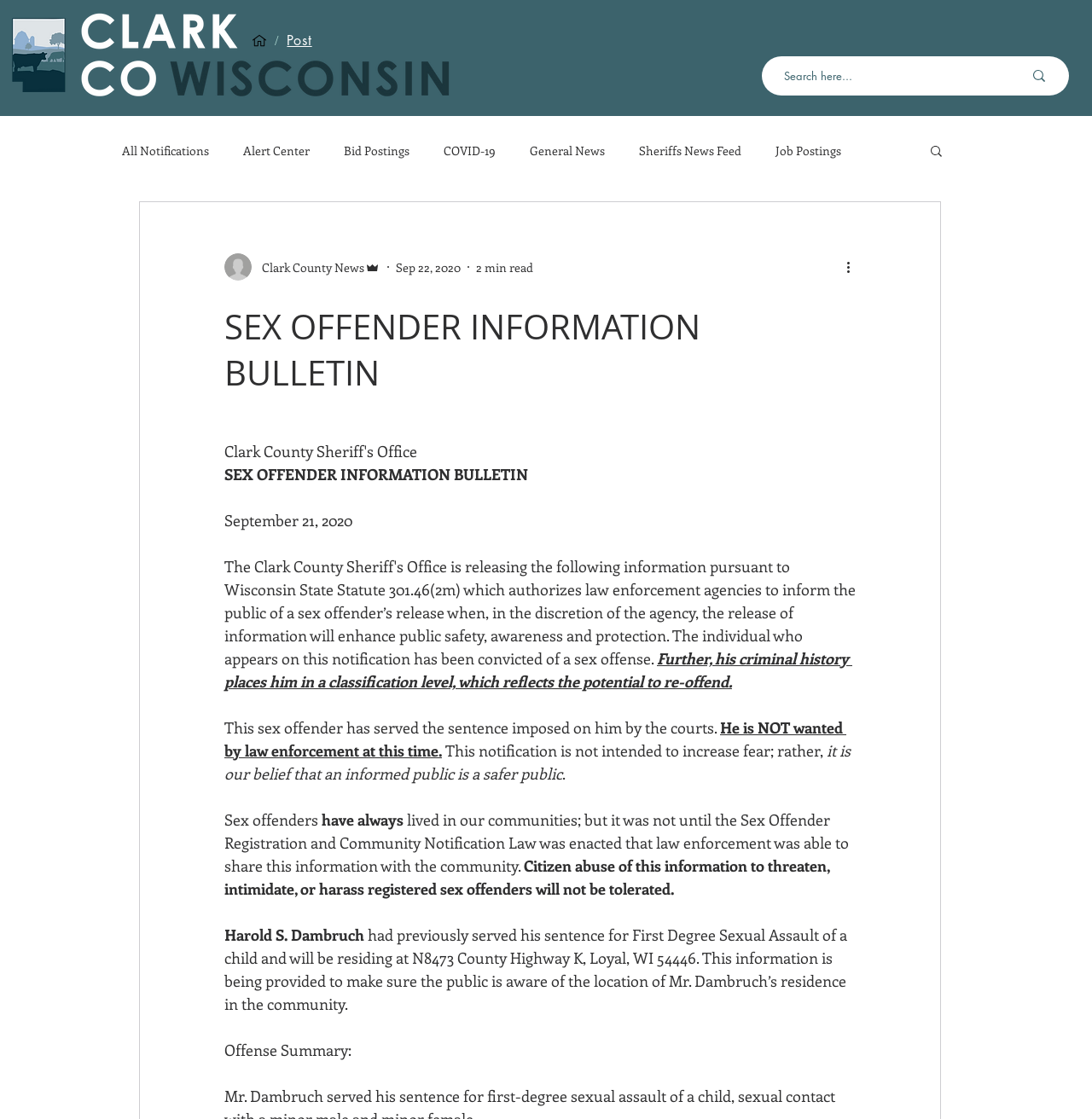Describe the webpage meticulously, covering all significant aspects.

The webpage is about the Clark County Sheriff's Office, specifically the Sex Offender Information Bulletin. At the top left, there is a Clark County logo, and next to it, a smaller image of Clark CO. Below these images, there is a navigation menu with links to various sections, including "All Notifications", "Alert Center", "Bid Postings", and more.

On the right side of the page, there is a search bar with a magnifying glass icon. Below the search bar, there is a button labeled "Post" and another button labeled "Search". 

The main content of the page is a bulletin about a sex offender, Harold S. Dambruch, who has served his sentence for First Degree Sexual Assault of a child and will be residing at a specific address in Loyal, WI. The bulletin provides information about his criminal history and classification level, and notes that he is not wanted by law enforcement at this time. The purpose of the notification is to inform the public, not to increase fear.

The bulletin is divided into several sections, including a heading, a date, and several paragraphs of text. There are also several images on the page, including a writer's picture and an image of a person, but their purposes are not clear.